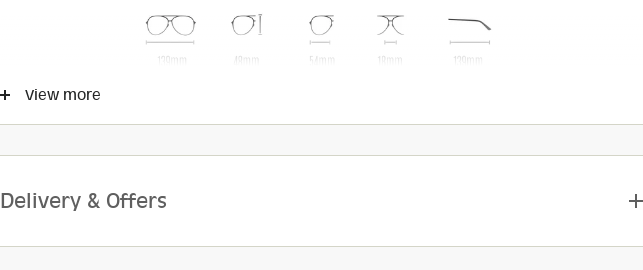Respond to the question with just a single word or phrase: 
What are the measurements detailed in the illustrations?

Lens widths and frame dimensions